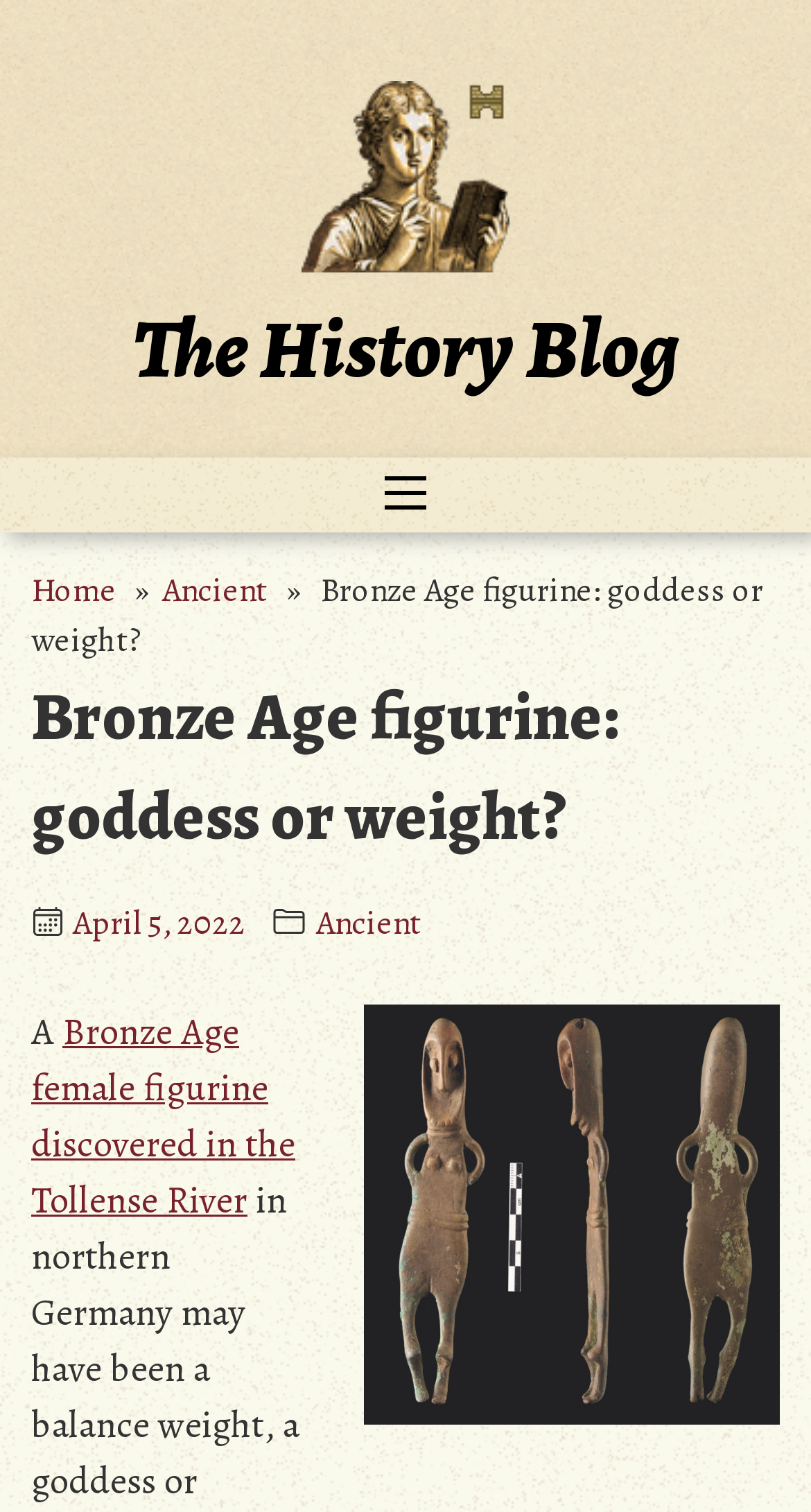Please find the bounding box coordinates of the element's region to be clicked to carry out this instruction: "check the calendar".

[0.038, 0.598, 0.085, 0.62]